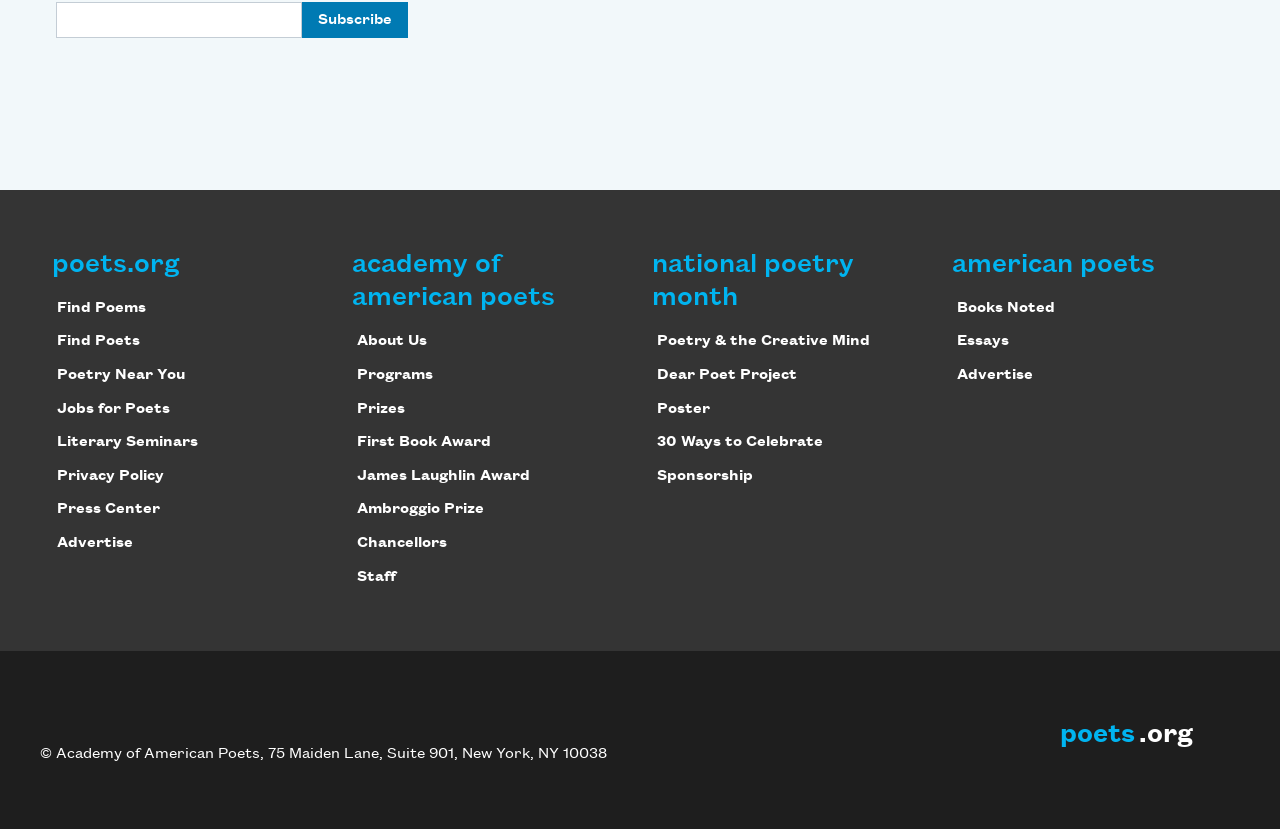Carefully examine the image and provide an in-depth answer to the question: What is the copyright information?

The copyright information is displayed at the bottom of the webpage, stating that the content is copyrighted by the Academy of American Poets and providing their address.